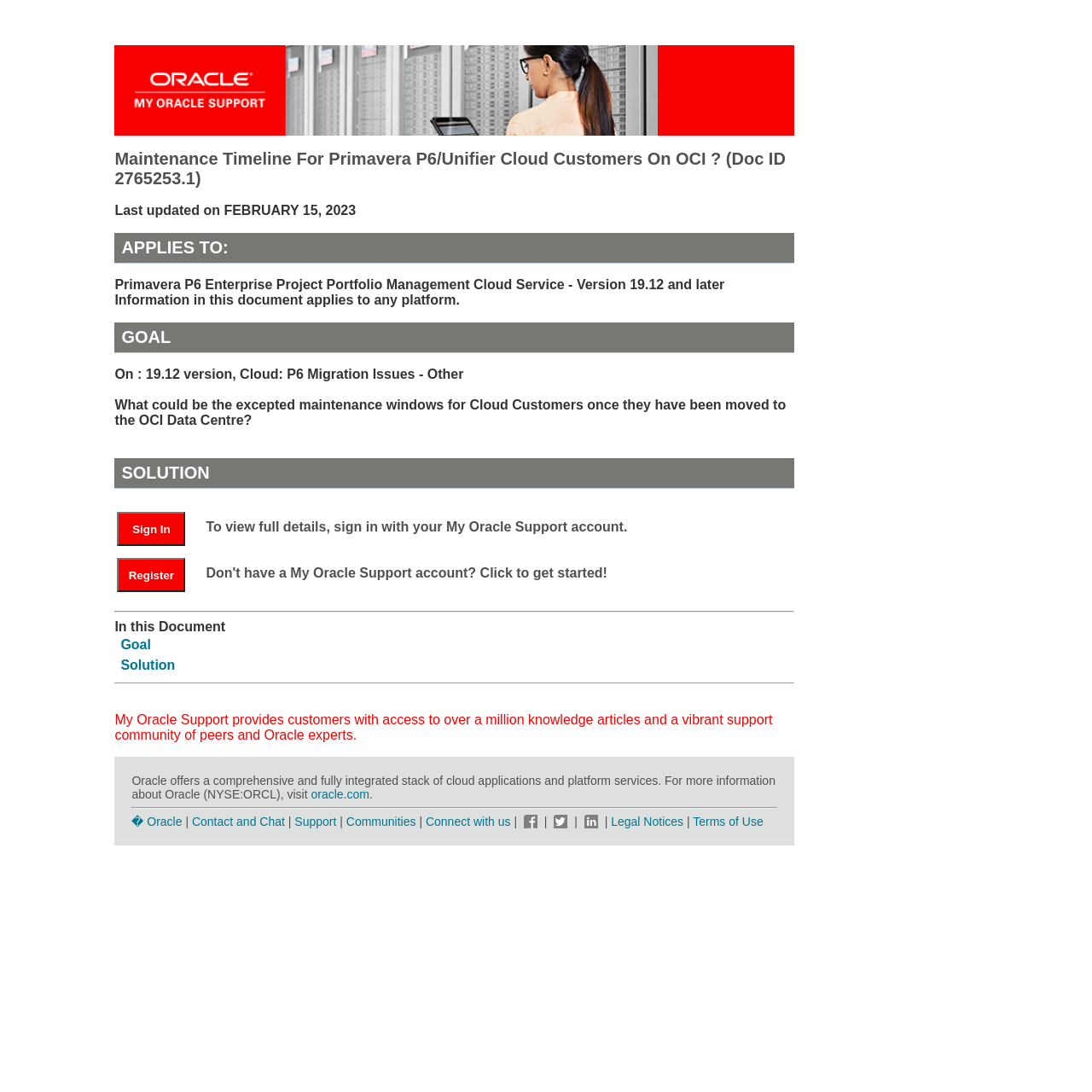Find the main header of the webpage and produce its text content.

Maintenance Timeline For Primavera P6/Unifier Cloud Customers On OCI ? (Doc ID 2765253.1)